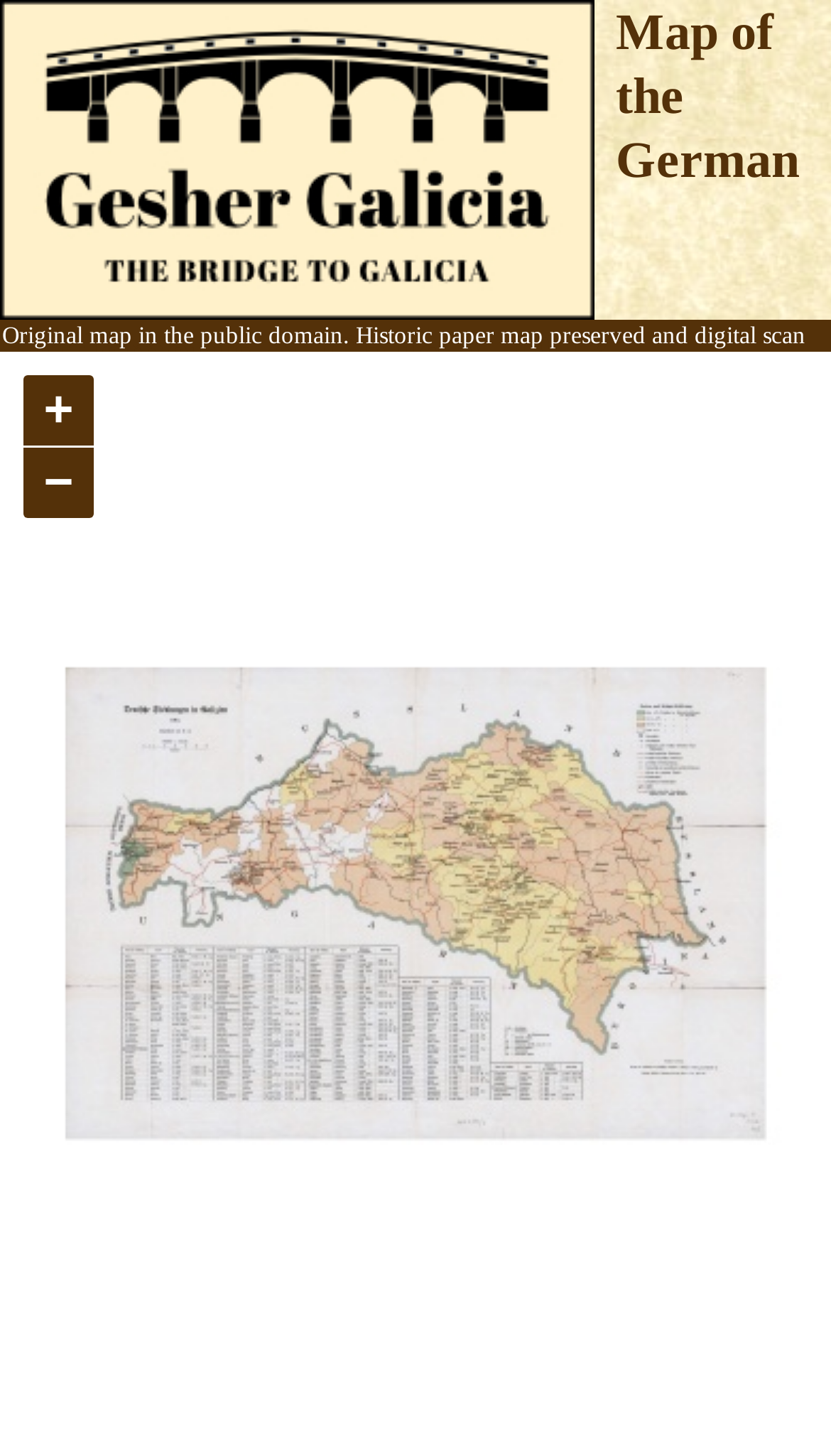Use a single word or phrase to answer the question:
What is the source of the original map?

National Library of Poland